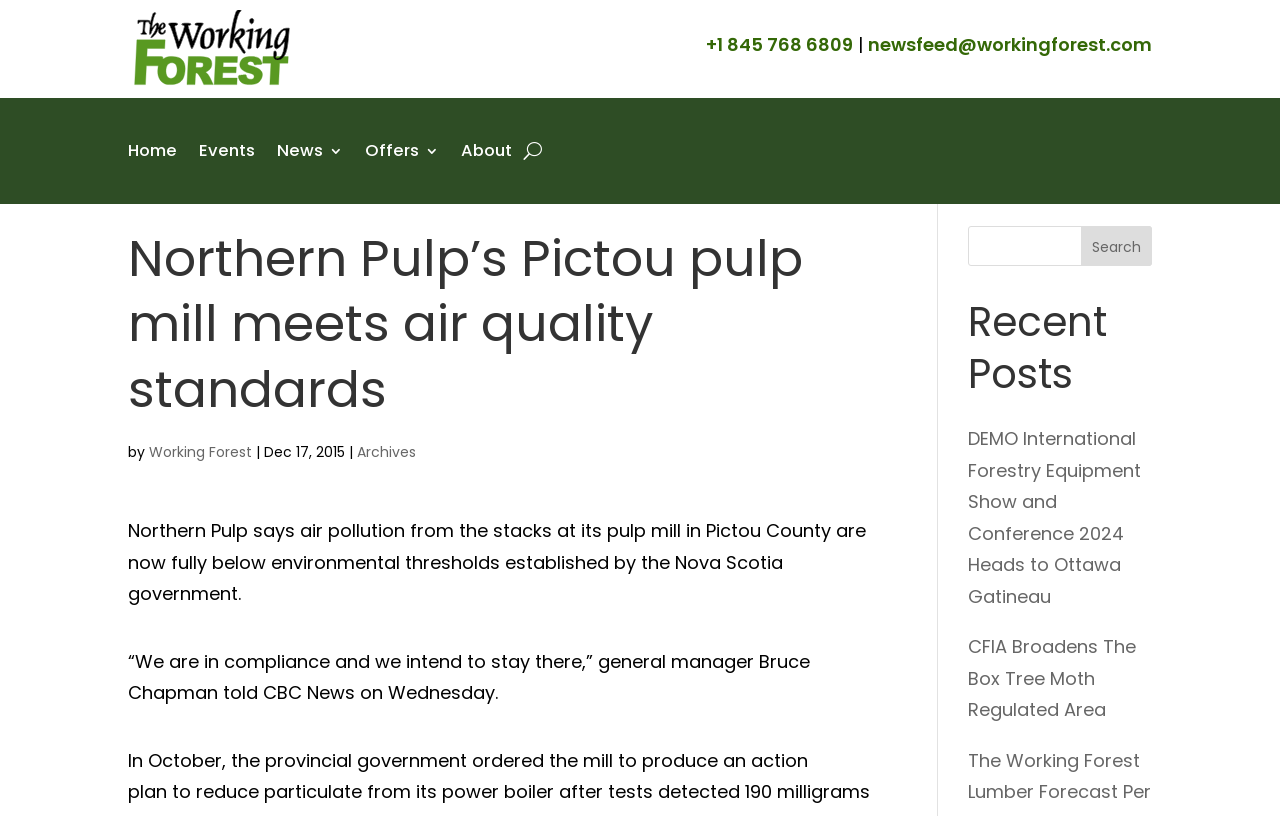Using the provided element description: "Offers", determine the bounding box coordinates of the corresponding UI element in the screenshot.

[0.285, 0.138, 0.343, 0.232]